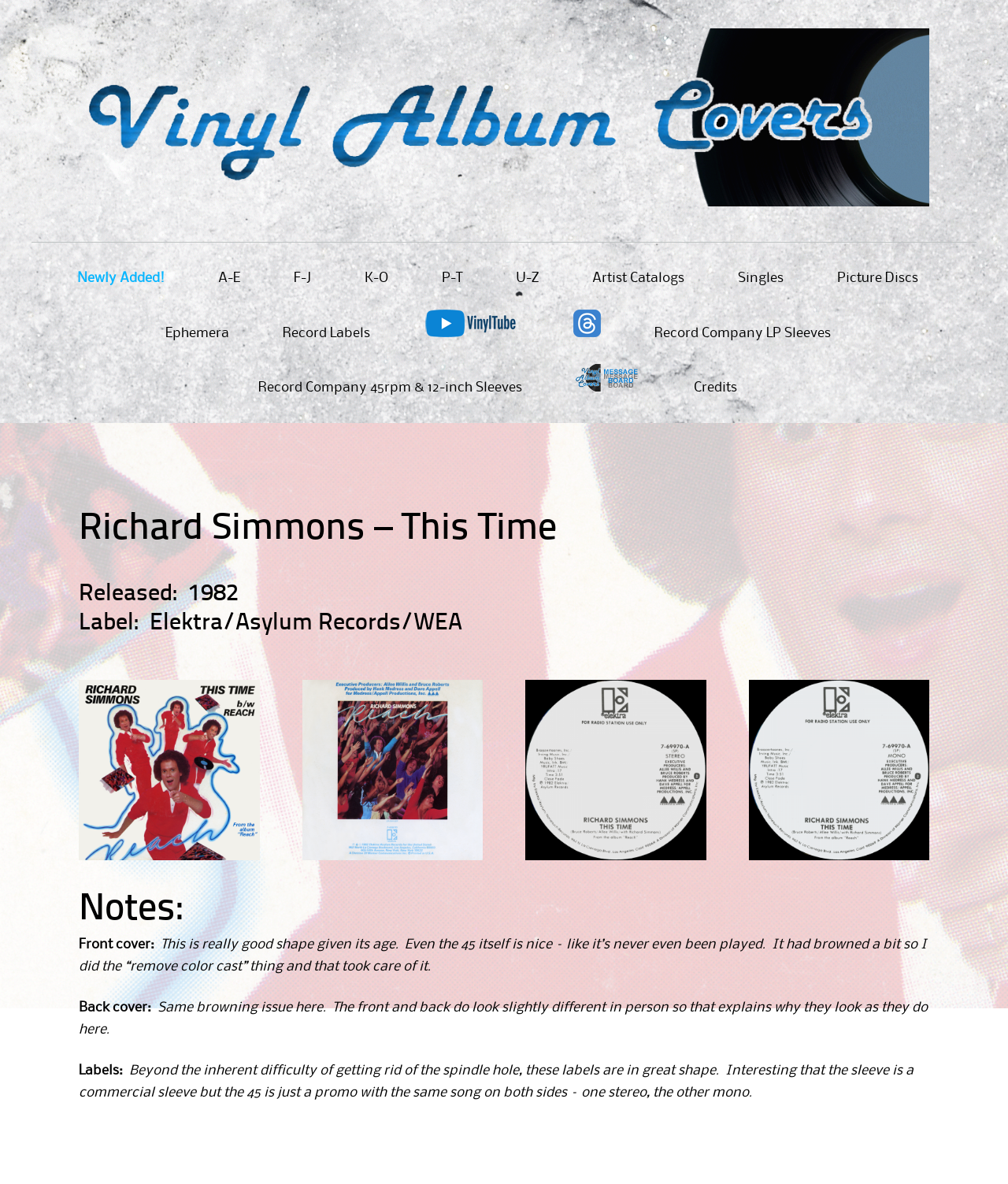With reference to the image, please provide a detailed answer to the following question: What is the issue with the back cover?

I found the issue with the back cover by reading the text under the 'Back cover:' heading, which says 'Same browning issue here.' This text describes the issue with the back cover as being a browning problem.